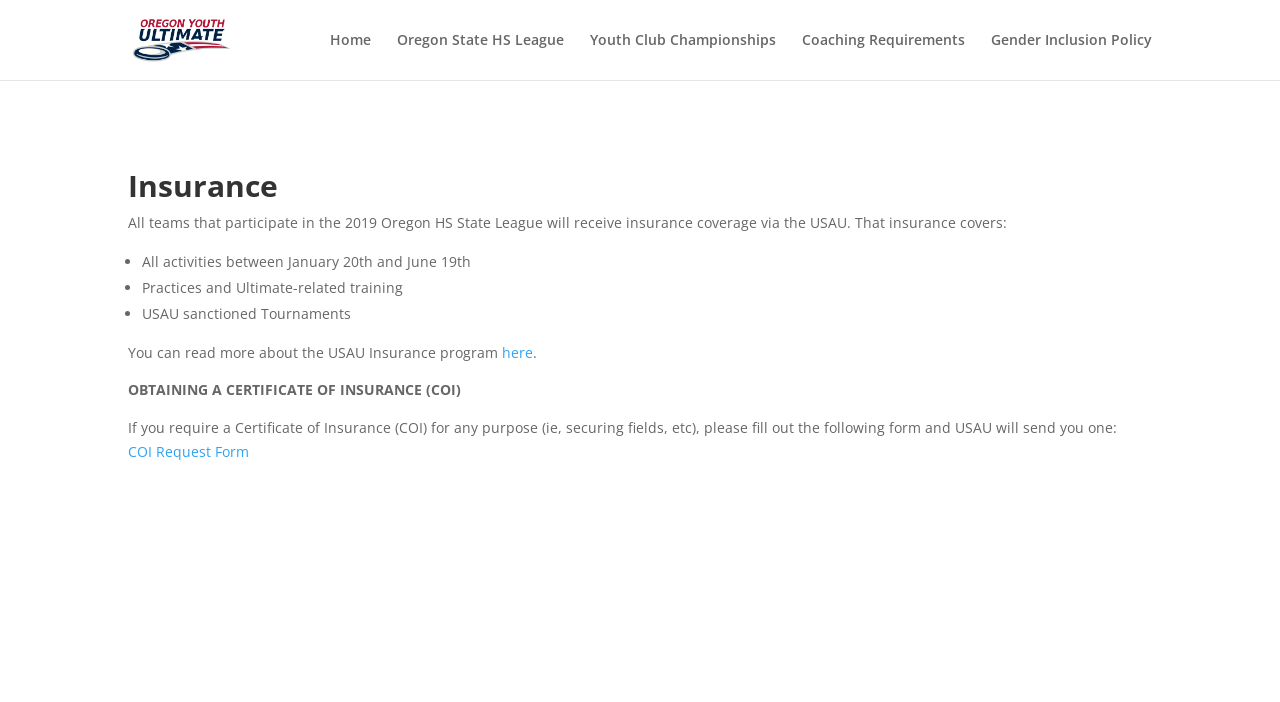What is the purpose of the COI Request Form?
Please provide a detailed and comprehensive answer to the question.

The webpage states that if you require a Certificate of Insurance (COI) for any purpose, such as securing fields, you can fill out the COI Request Form and USAU will send you one. This form is linked on the webpage.